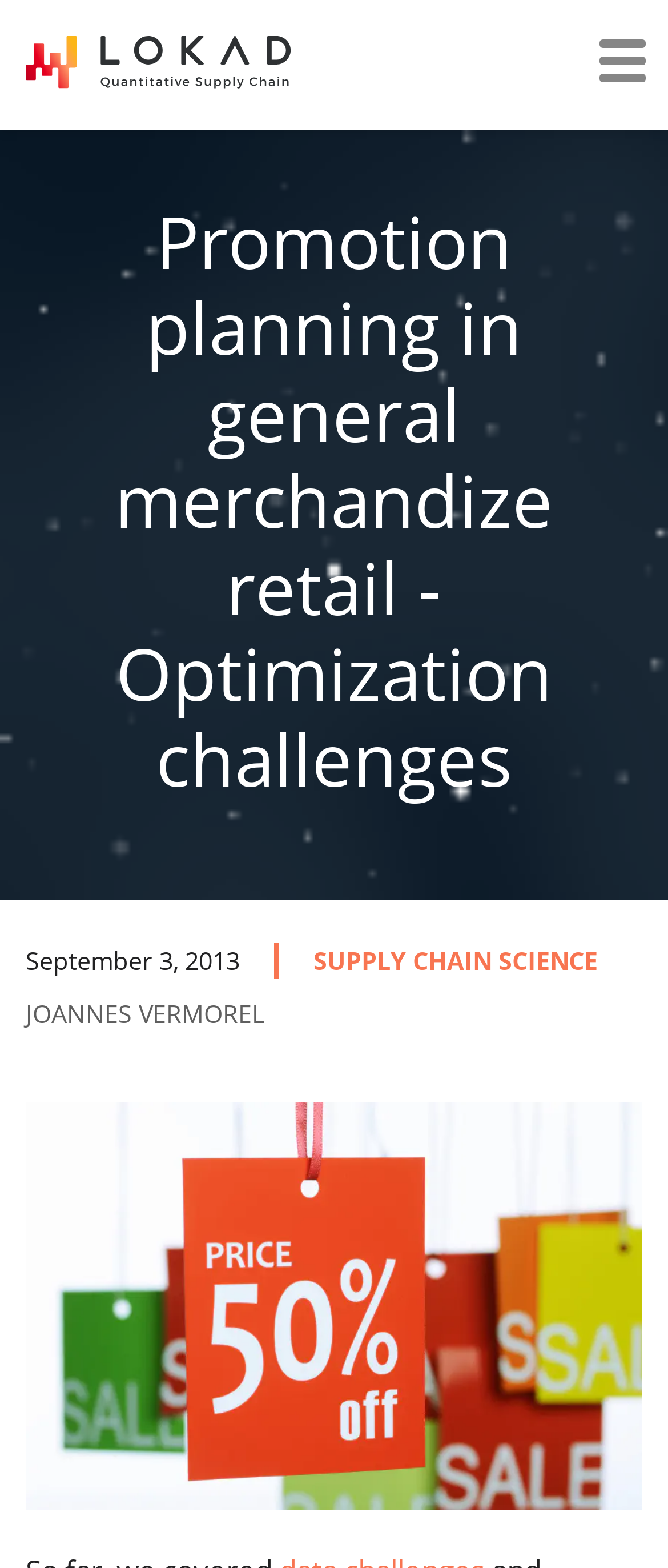Who is the author of the article?
Please provide an in-depth and detailed response to the question.

I found the author's name by looking at the static text element located below the time element on the webpage. The text 'JOANNES VERMOREL' is clearly labeled as the author's name.